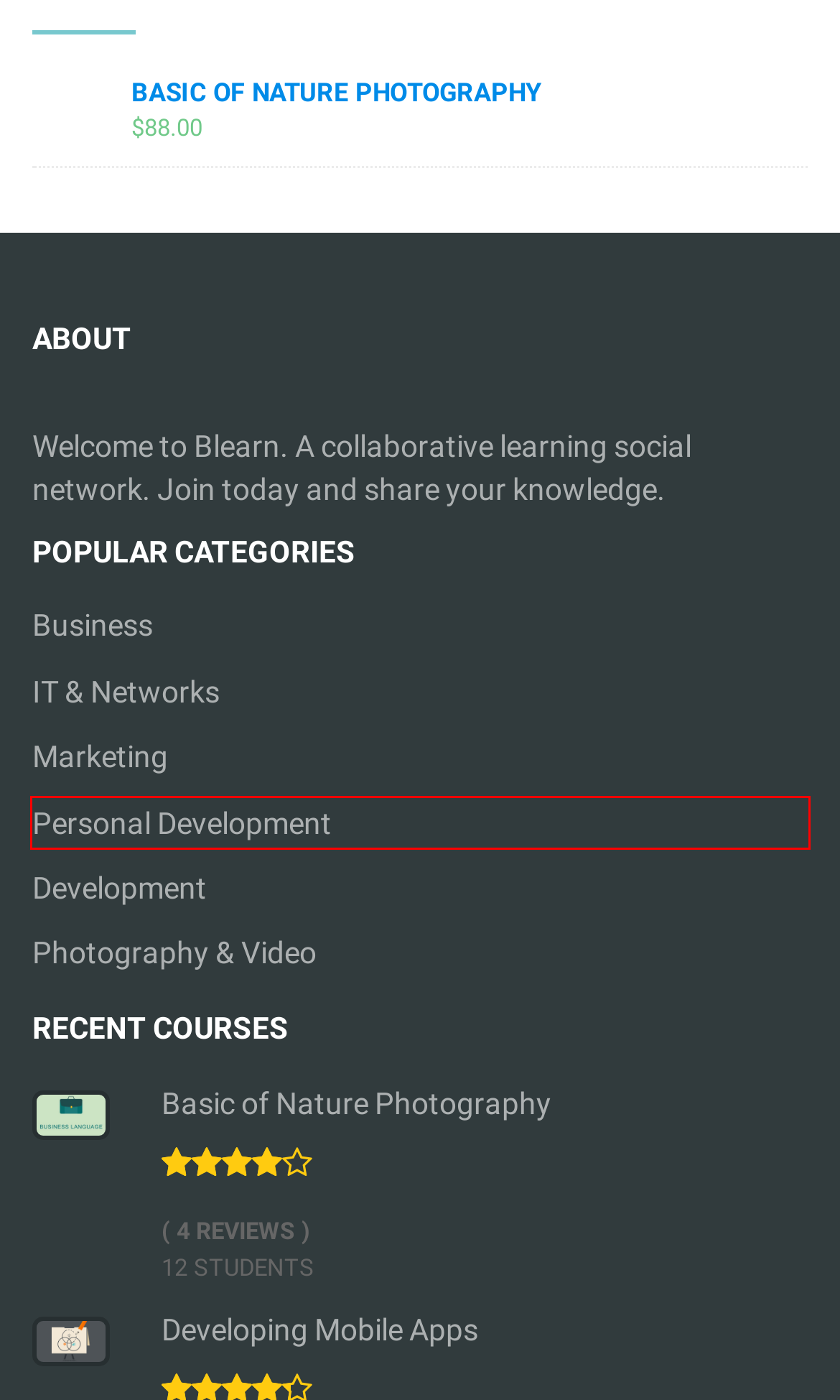Inspect the screenshot of a webpage with a red rectangle bounding box. Identify the webpage description that best corresponds to the new webpage after clicking the element inside the bounding box. Here are the candidates:
A. Personal Development – blearn
B. Business – blearn
C. Marketing – blearn
D. Photography & Video – blearn
E. Development – blearn
F. Basic of Nature Photography – blearn
G. Developing Mobile Apps – blearn
H. IT & Networks – blearn

A